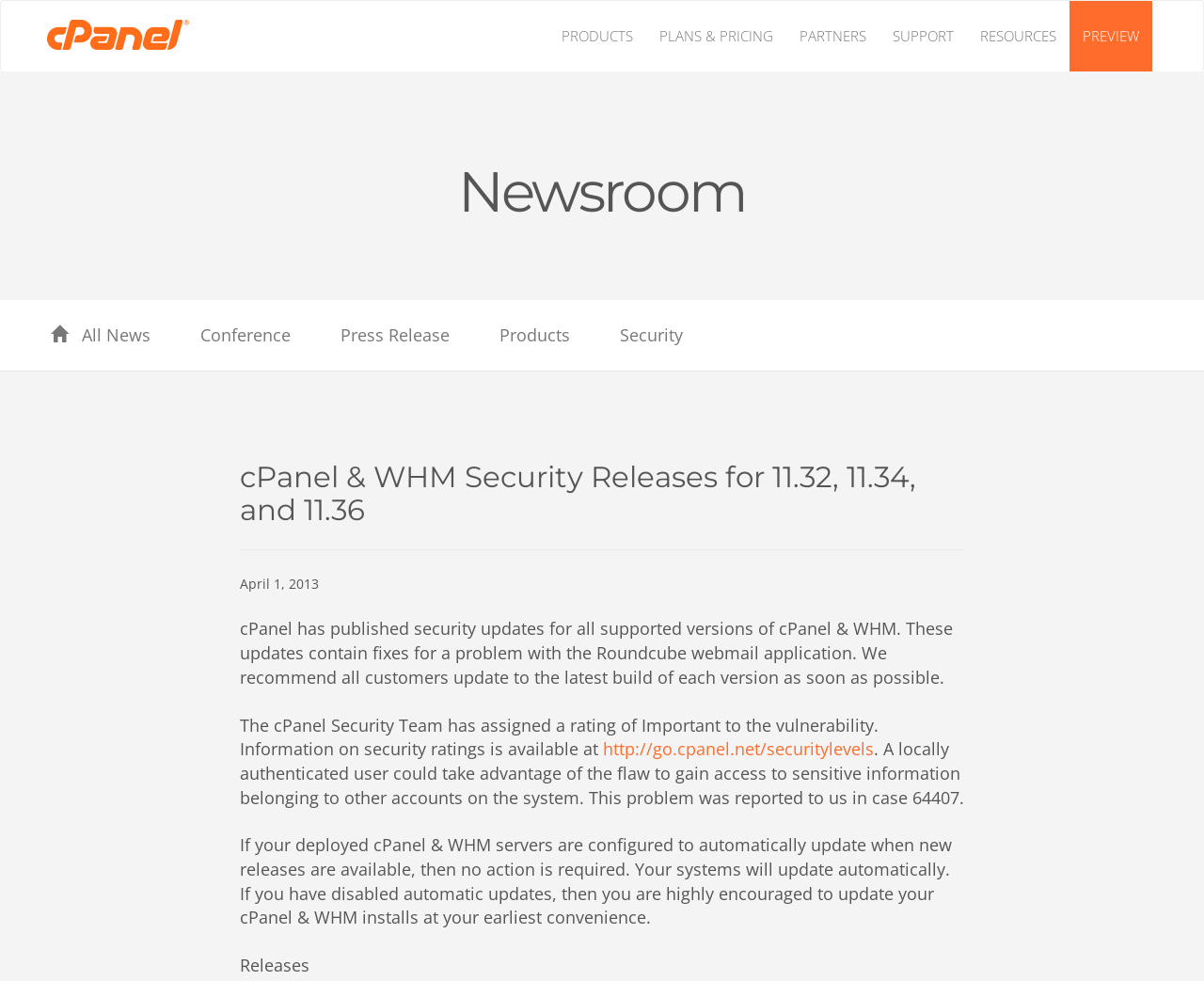Give a detailed overview of the webpage's appearance and contents.

The webpage is about cPanel & WHM Security Releases, specifically for versions 11.32, 11.34, and 11.36. At the top left, there is a logo with the text "cP" and an image of the same. Below this, there are six links in a row, labeled "PRODUCTS", "PLANS & PRICING", "PARTNERS", "SUPPORT", "RESOURCES", and "PREVIEW", which are likely navigation links.

To the right of the logo, there is a heading that reads "Newsroom". Below this, there are five links: "All News", "Conference", "Press Release", "Products", and "Security", which are likely categories for news articles.

The main content of the page is a news article about security releases for cPanel & WHM. The article has a heading that reads "cPanel & WHM Security Releases for 11.32, 11.34, and 11.36". Below this, there is a date "April 1, 2013". The article then describes the security updates, including the fixes for a problem with the Roundcube webmail application and the recommendation to update to the latest build as soon as possible.

The article continues to explain the severity of the vulnerability, rated as "Important" by the cPanel Security Team, and provides a link to more information on security ratings. It also describes the potential impact of the flaw and how to update cPanel & WHM installs. Finally, there is a heading that reads "Releases" at the bottom of the page.